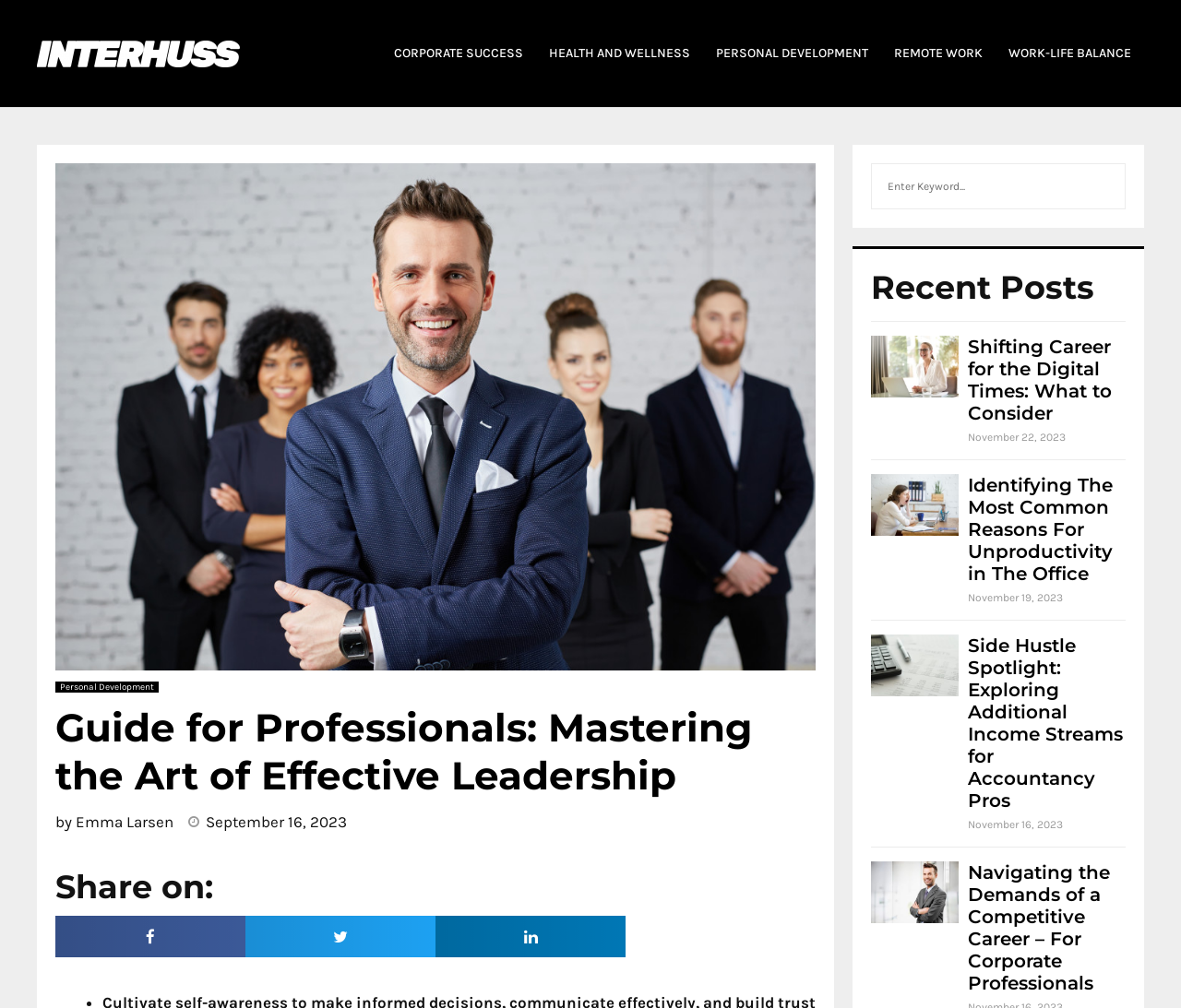How many social media platforms can you share the guide on?
Provide a one-word or short-phrase answer based on the image.

3